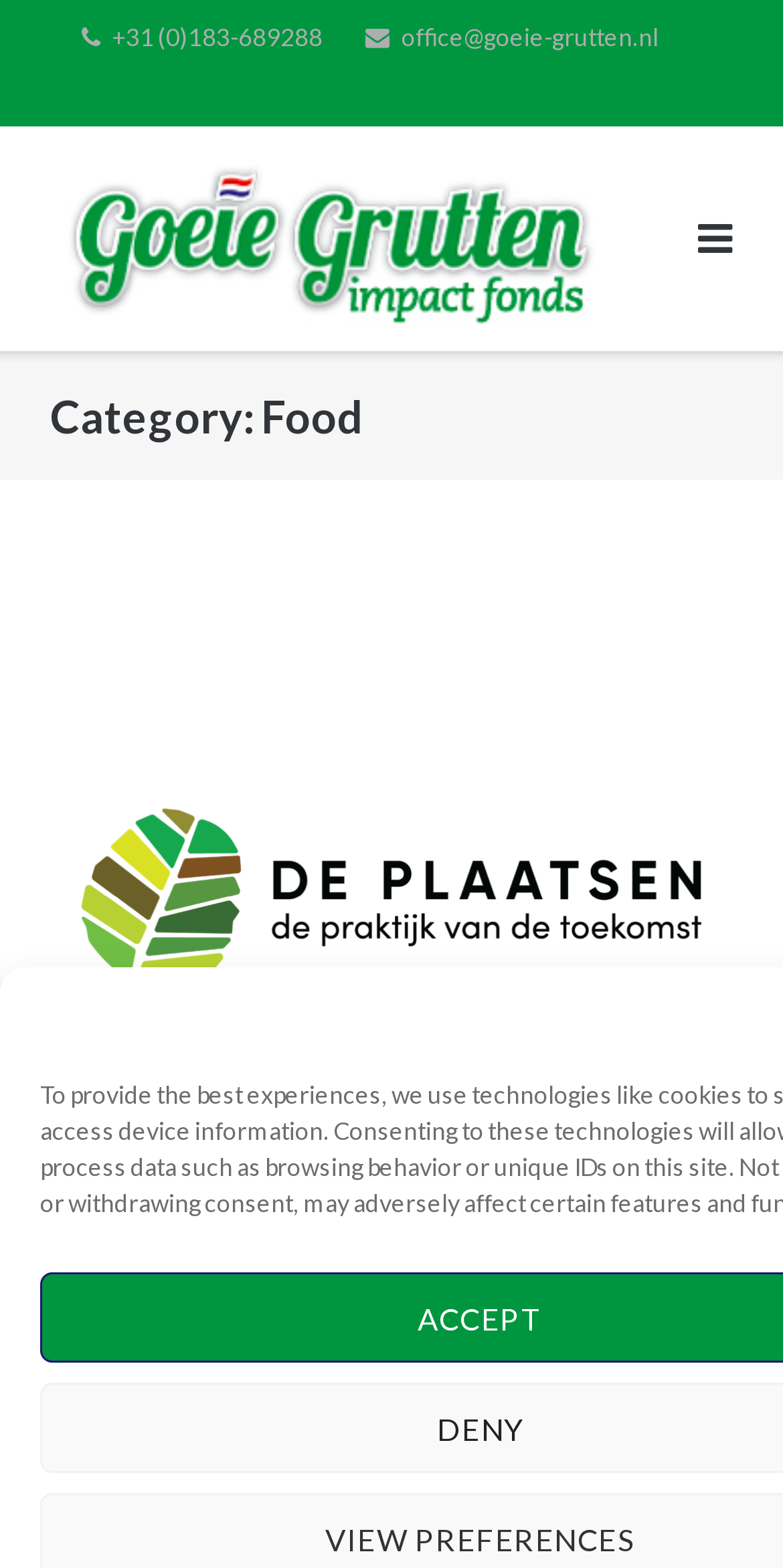What is the category of the webpage?
Please provide an in-depth and detailed response to the question.

I found the category by looking at the heading section of the webpage, where it says 'Category: Food'.